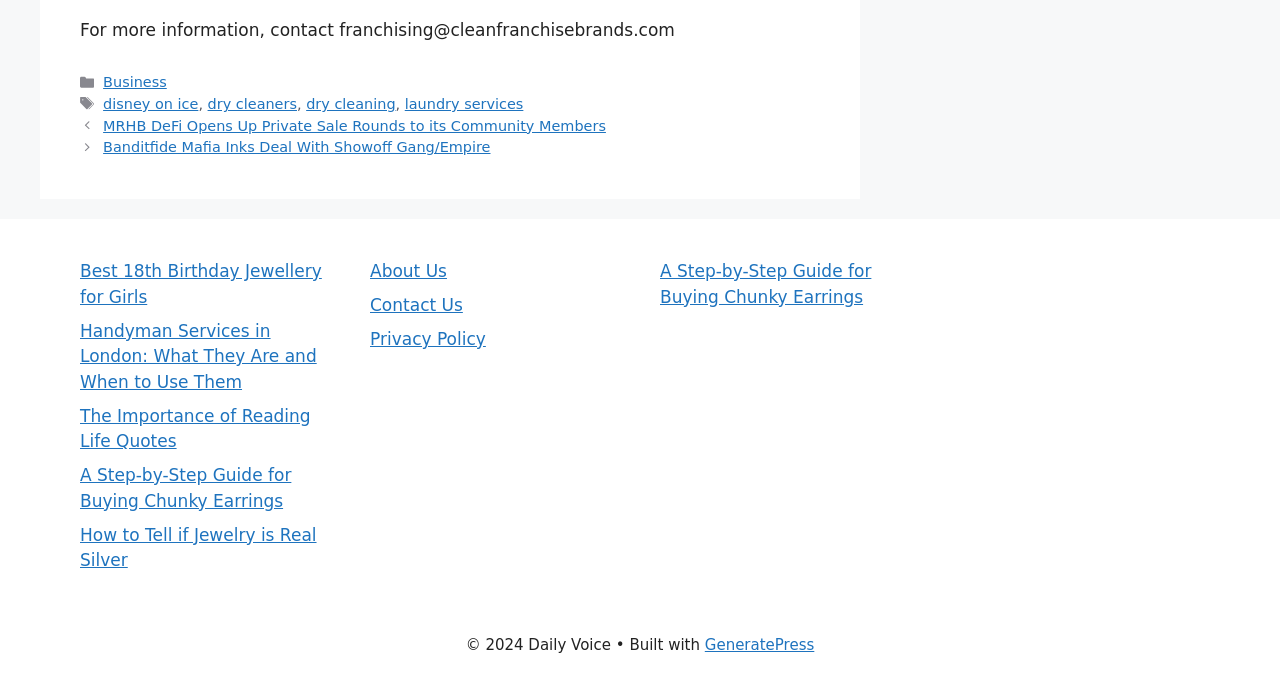How many categories are listed?
Please describe in detail the information shown in the image to answer the question.

I counted the number of categories listed in the footer section, and there is only one category listed, which is 'Business'.